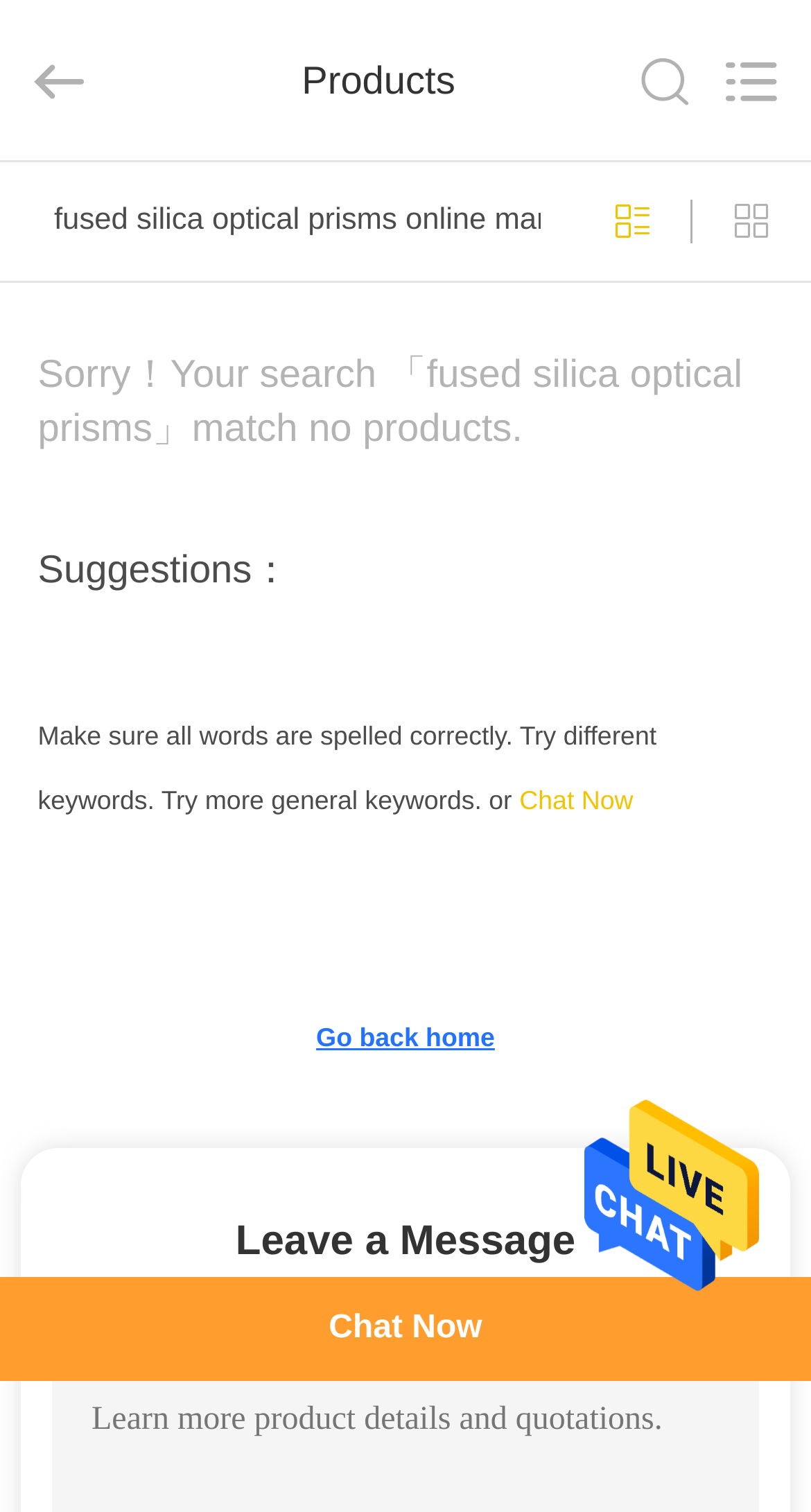Find the bounding box coordinates for the UI element whose description is: "name="search" placeholder="Search what you want"". The coordinates should be four float numbers between 0 and 1, in the format [left, top, right, bottom].

[0.0, 0.0, 0.88, 0.107]